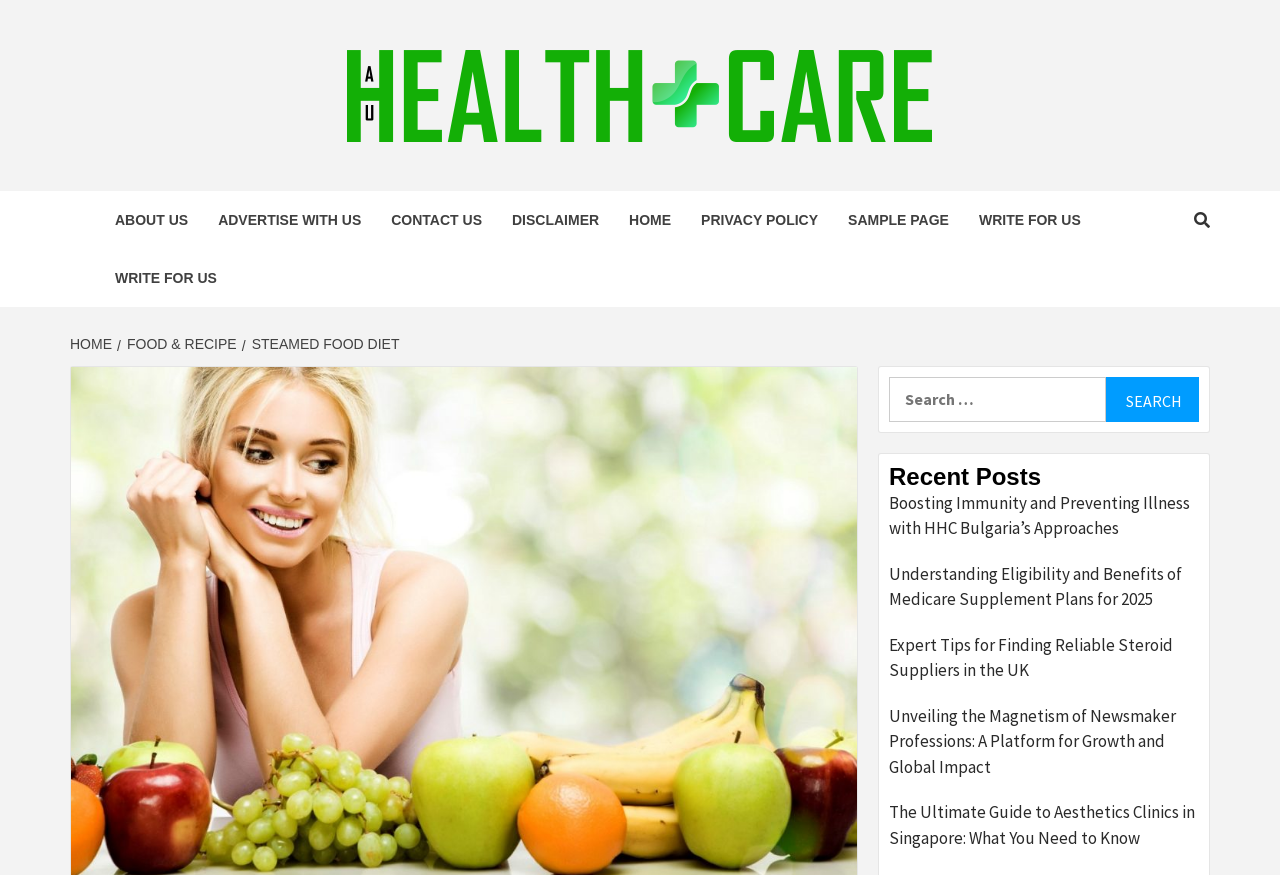Kindly respond to the following question with a single word or a brief phrase: 
What type of content is featured in the 'Recent Posts' section?

Health-related articles